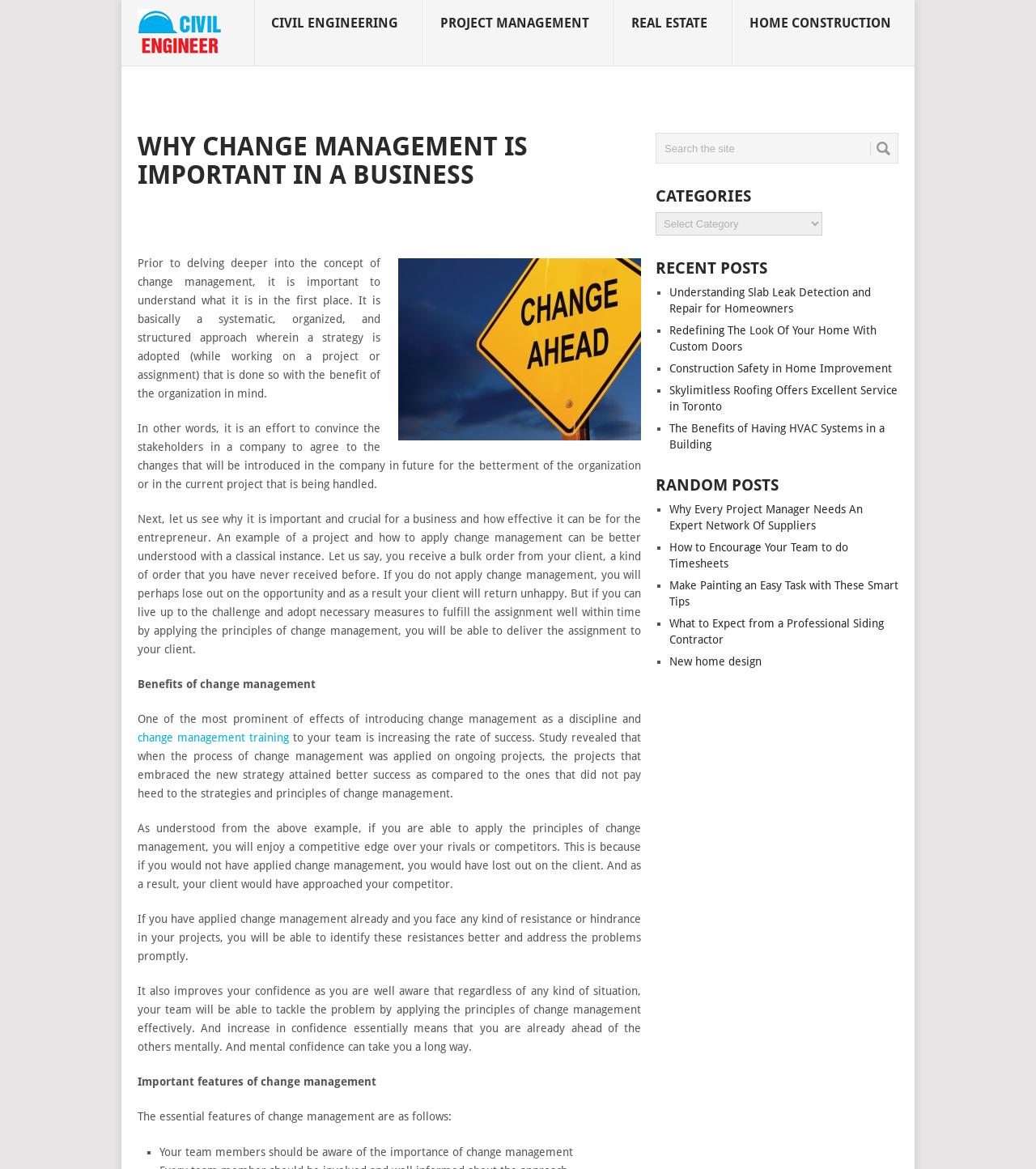Using the description "value="Search"", locate and provide the bounding box of the UI element.

[0.84, 0.121, 0.865, 0.133]